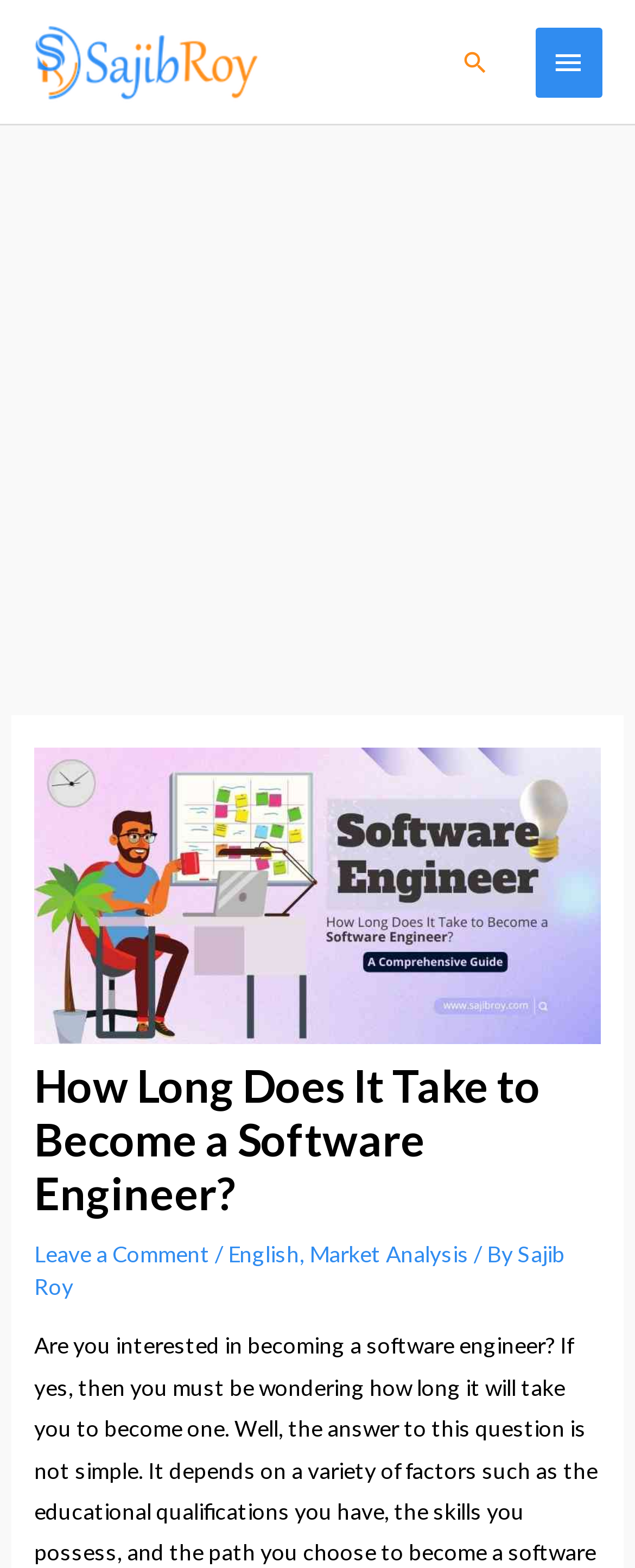Can you locate the main headline on this webpage and provide its text content?

How Long Does It Take to Become a Software Engineer?